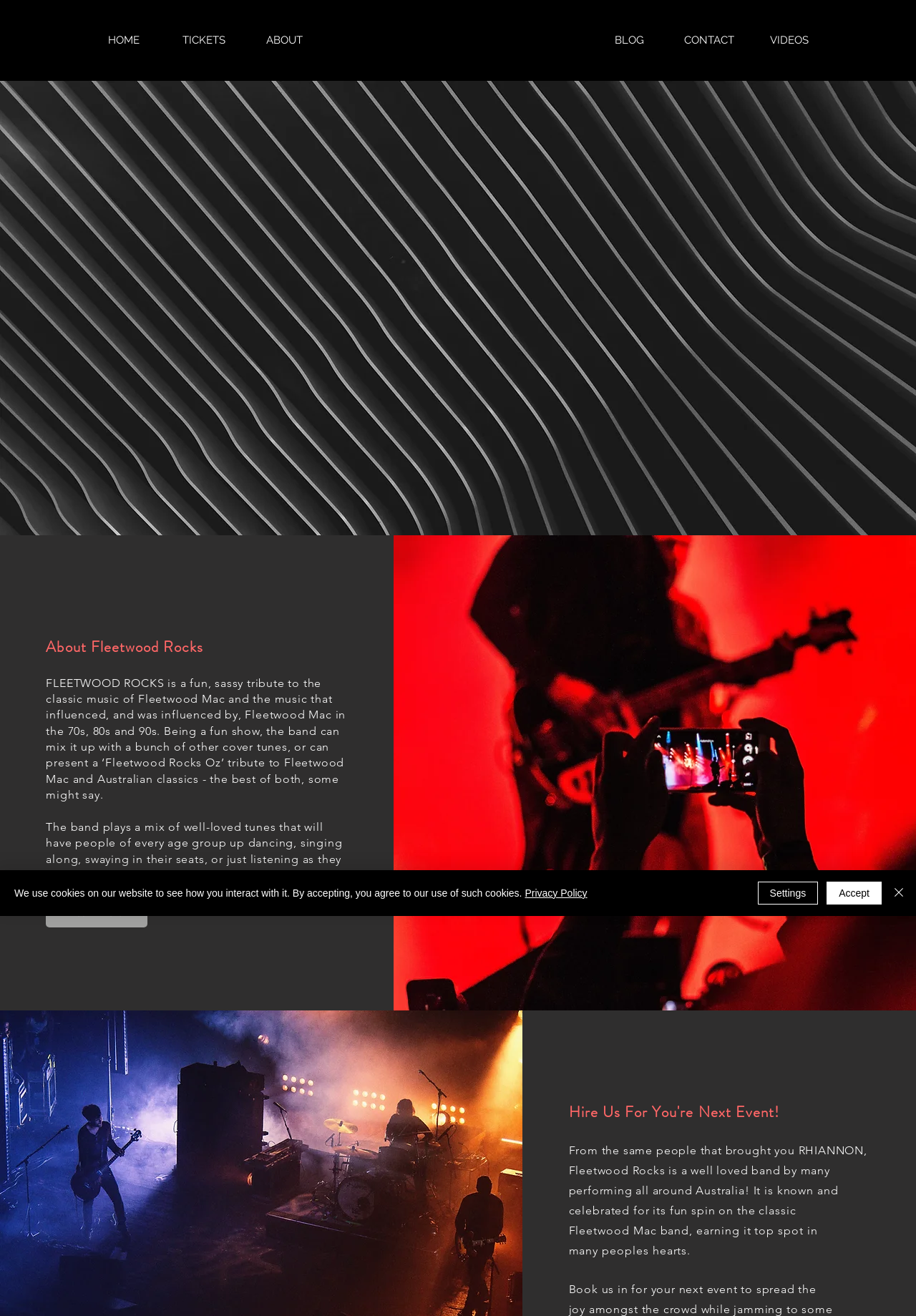Where does Fleetwood Rocks perform?
Look at the image and respond with a single word or a short phrase.

Australia-wide